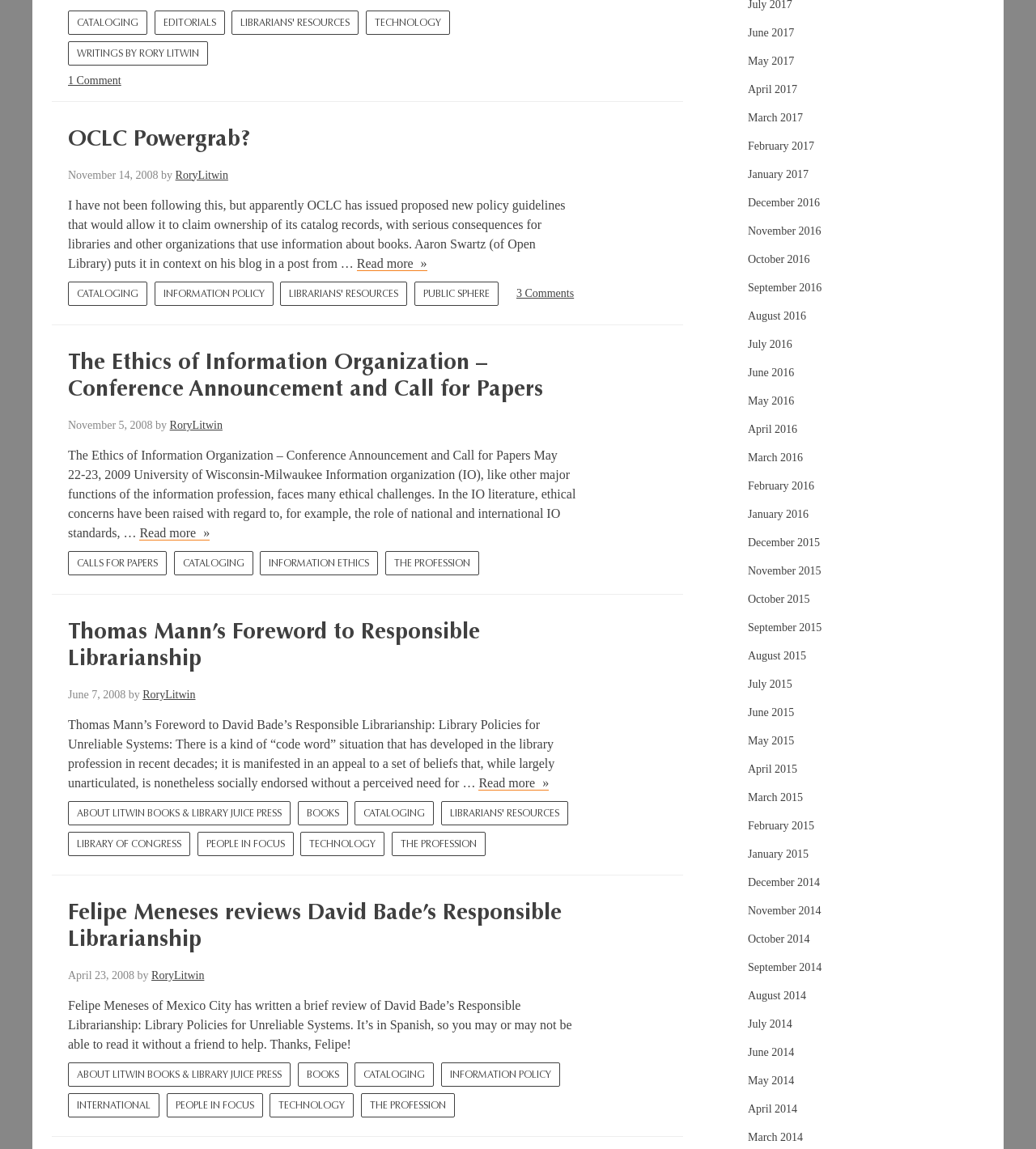Find the bounding box coordinates for the UI element whose description is: "Writings by Rory Litwin". The coordinates should be four float numbers between 0 and 1, in the format [left, top, right, bottom].

[0.066, 0.036, 0.201, 0.057]